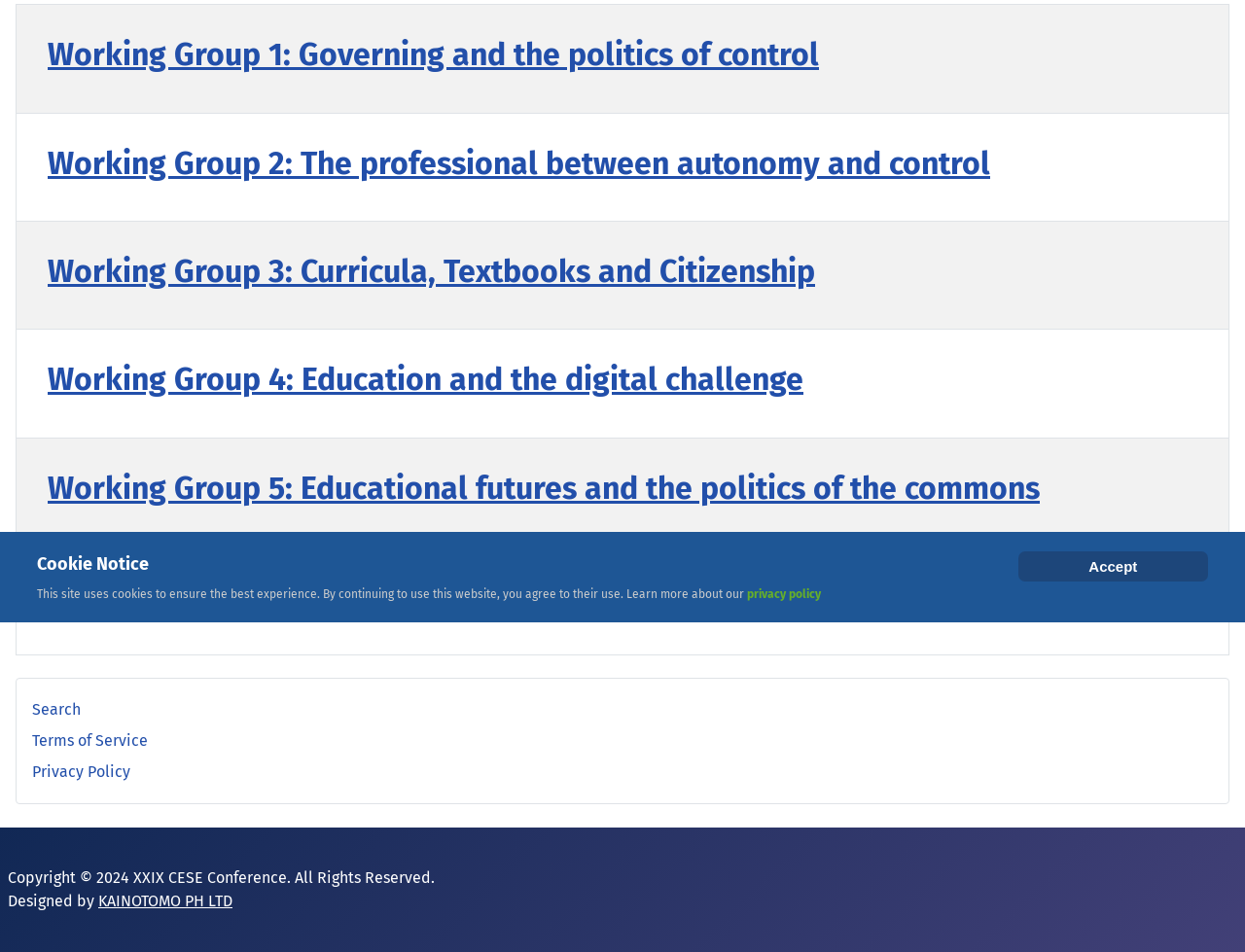Locate the bounding box of the UI element based on this description: "New Scholars Working Group". Provide four float numbers between 0 and 1 as [left, top, right, bottom].

[0.038, 0.607, 0.37, 0.646]